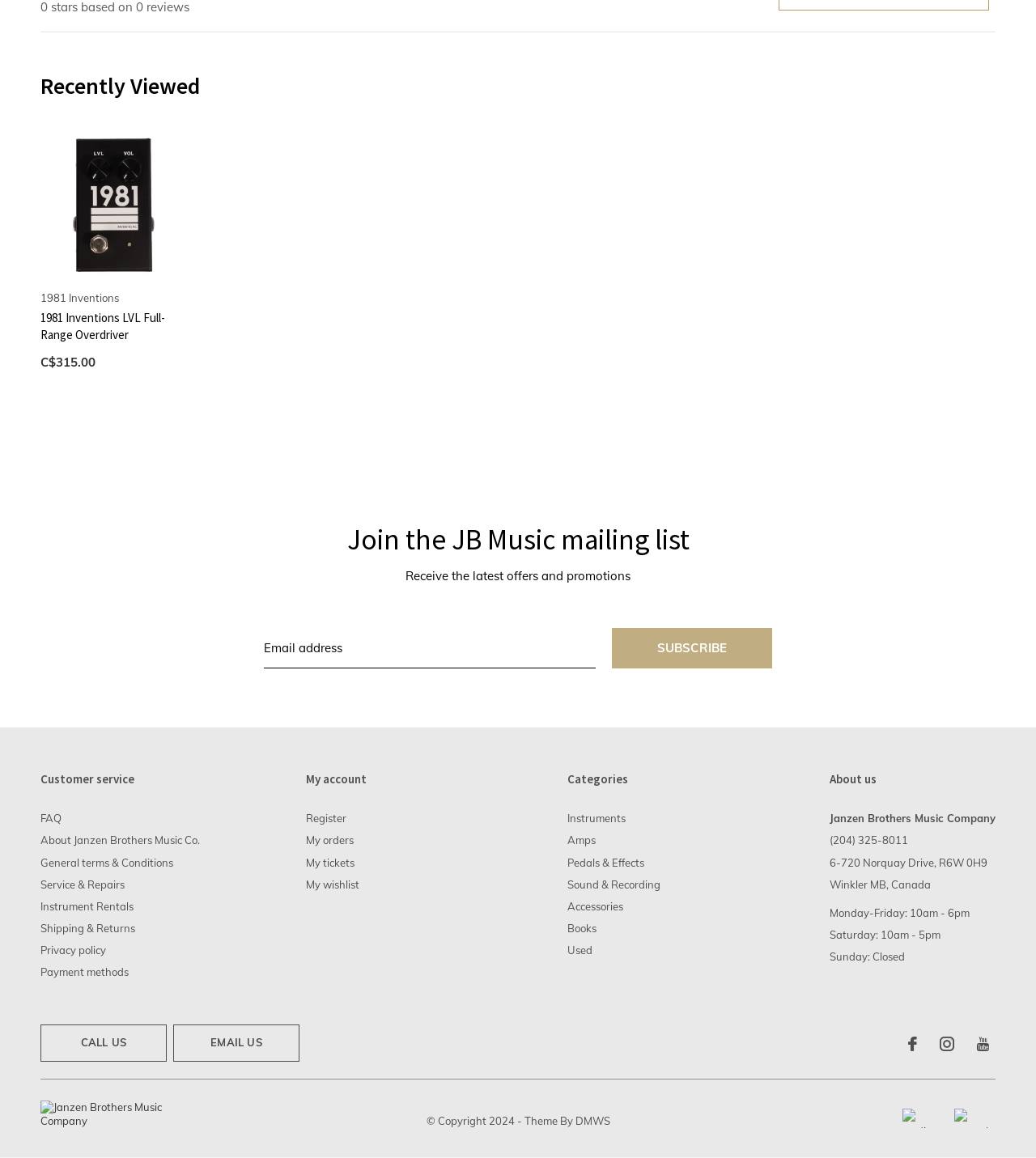Locate the bounding box coordinates of the clickable element to fulfill the following instruction: "Register an account". Provide the coordinates as four float numbers between 0 and 1 in the format [left, top, right, bottom].

[0.295, 0.701, 0.334, 0.712]